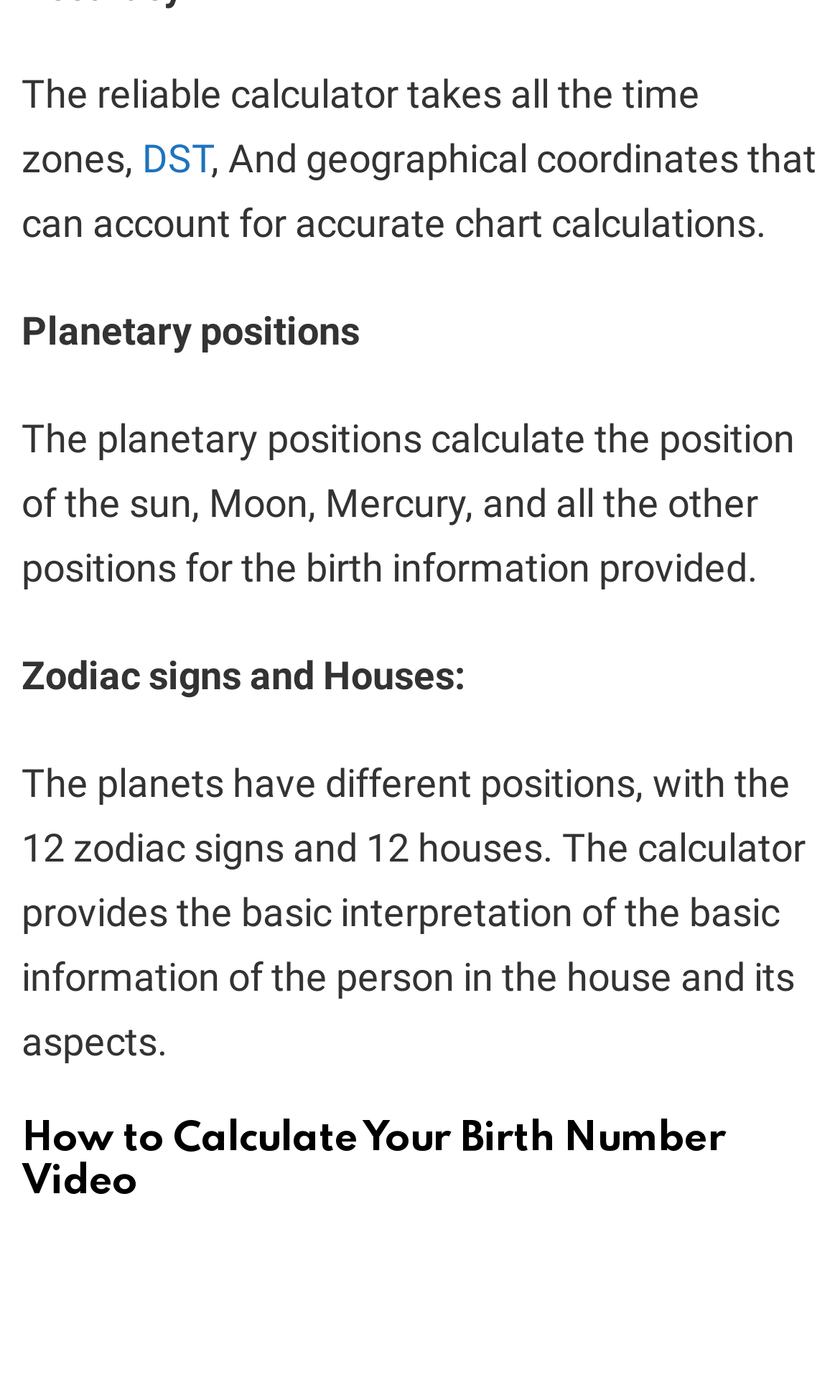Using the element description How does this calculator work?, predict the bounding box coordinates for the UI element. Provide the coordinates in (top-left x, top-left y, bottom-right x, bottom-right y) format with values ranging from 0 to 1.

[0.054, 0.323, 0.711, 0.365]